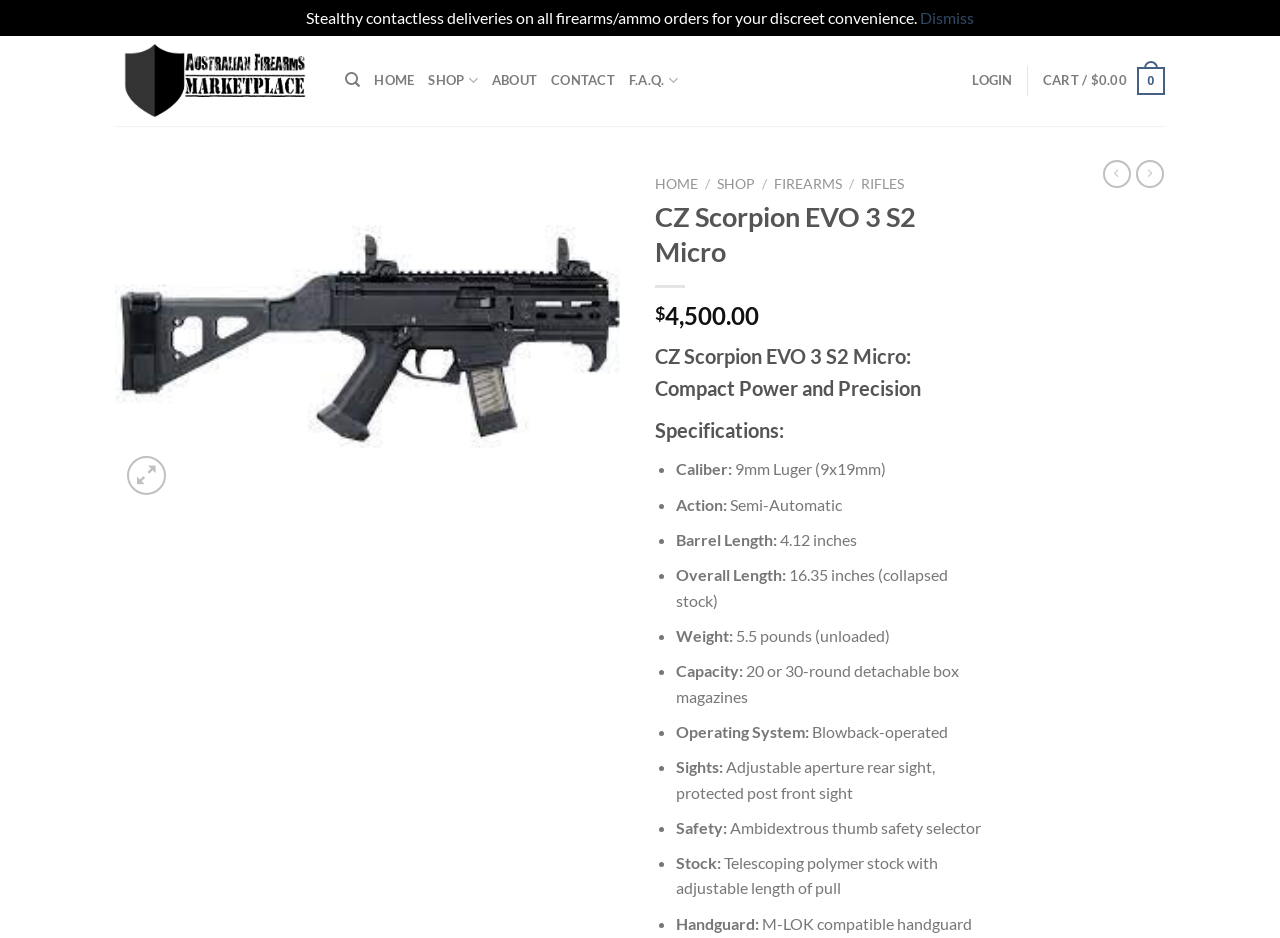Please locate the bounding box coordinates of the element that should be clicked to achieve the given instruction: "Search for something".

[0.27, 0.065, 0.282, 0.106]